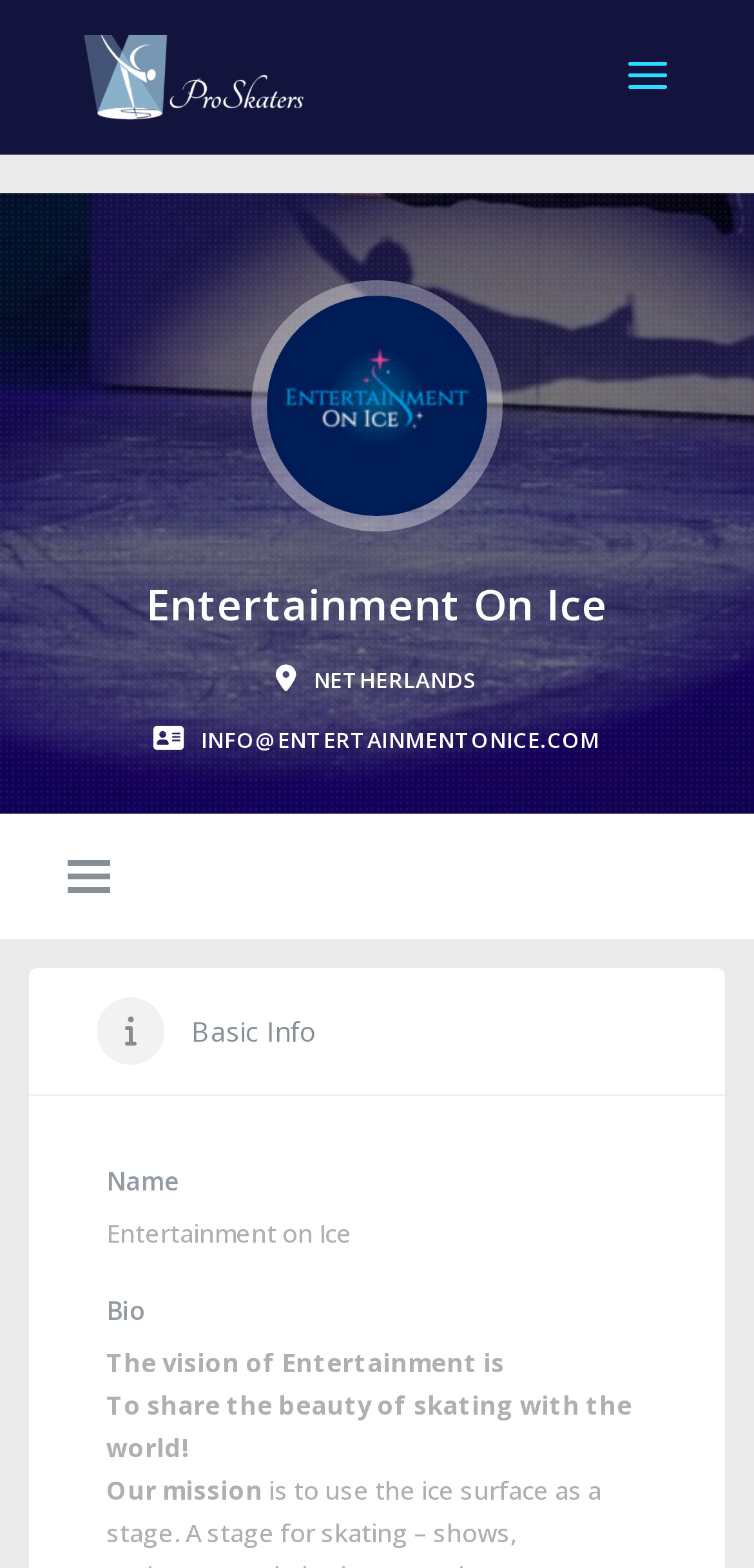Explain the webpage in detail, including its primary components.

The webpage appears to be a profile page for Entertainment on Ice, a company founded by Madelene van Beuzekom in 2016. At the top left, there is a link to "ProSkaters" accompanied by an image with the same name. Below this, there is a profile photo of Madelene van Beuzekom, which takes up a significant portion of the top half of the page.

The company name "Entertainment On Ice" is displayed prominently in a heading at the top center of the page. To the right of this, there is some contact information, including the country "NETHERLANDS" and an email address "INFO@ENTERTAINMENTONICE.COM".

On the left side of the page, there is a toggle menu button. When expanded, it reveals a section with the heading "Basic Info". This section contains several static text elements, including "Name" with the value "Entertainment on Ice", "Bio", and a brief description of the company's vision, which is to share the beauty of skating with the world. There is also a mention of the company's mission, although the details are not specified.

Overall, the page has a simple and clean layout, with a focus on presenting basic information about Entertainment on Ice and its founder.